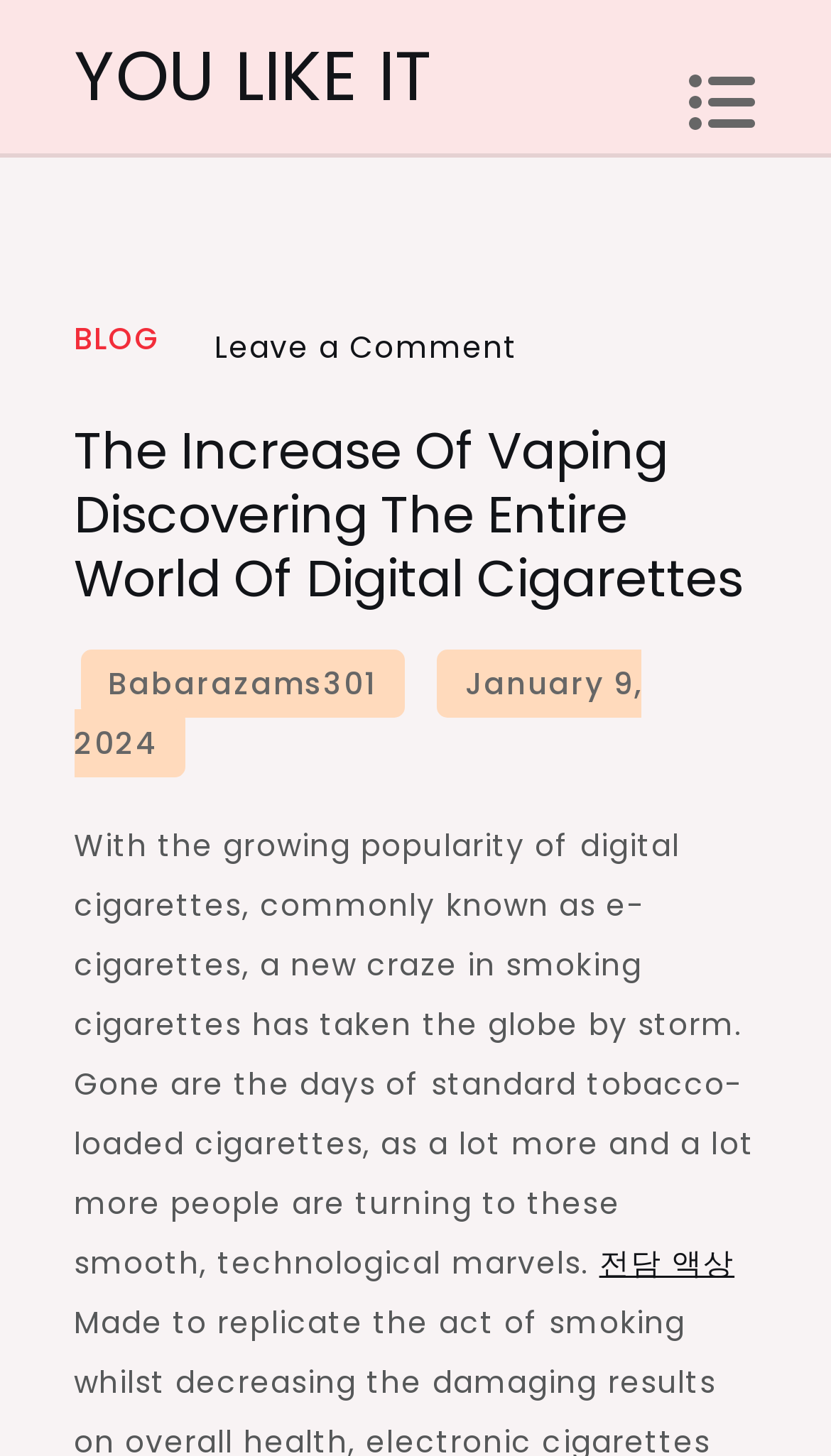Determine the webpage's heading and output its text content.

The Increase Of Vaping Discovering The Entire World Of Digital Cigarettes